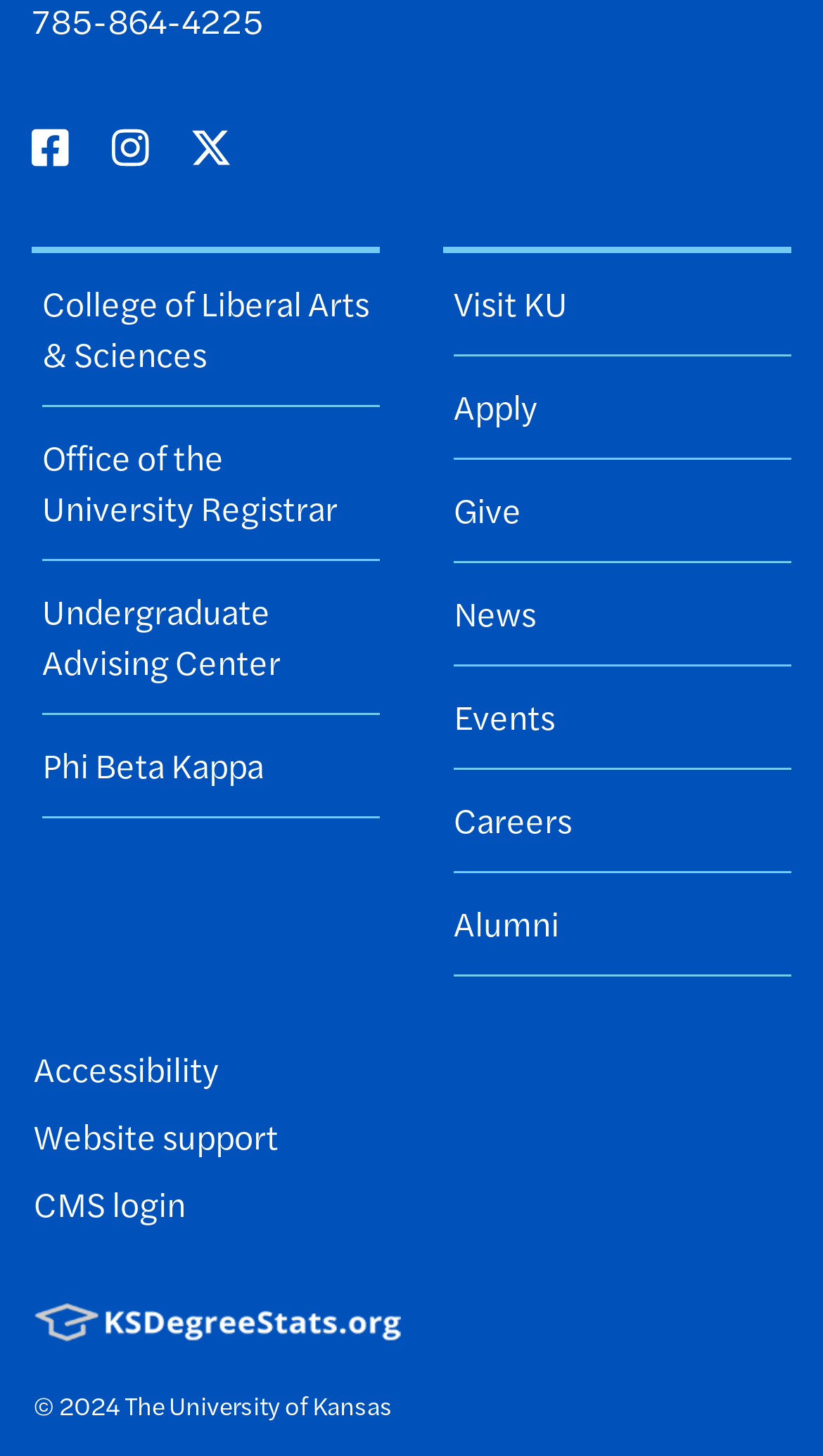Please answer the following question using a single word or phrase: 
What is the purpose of the 'Apply' link?

To apply to the university